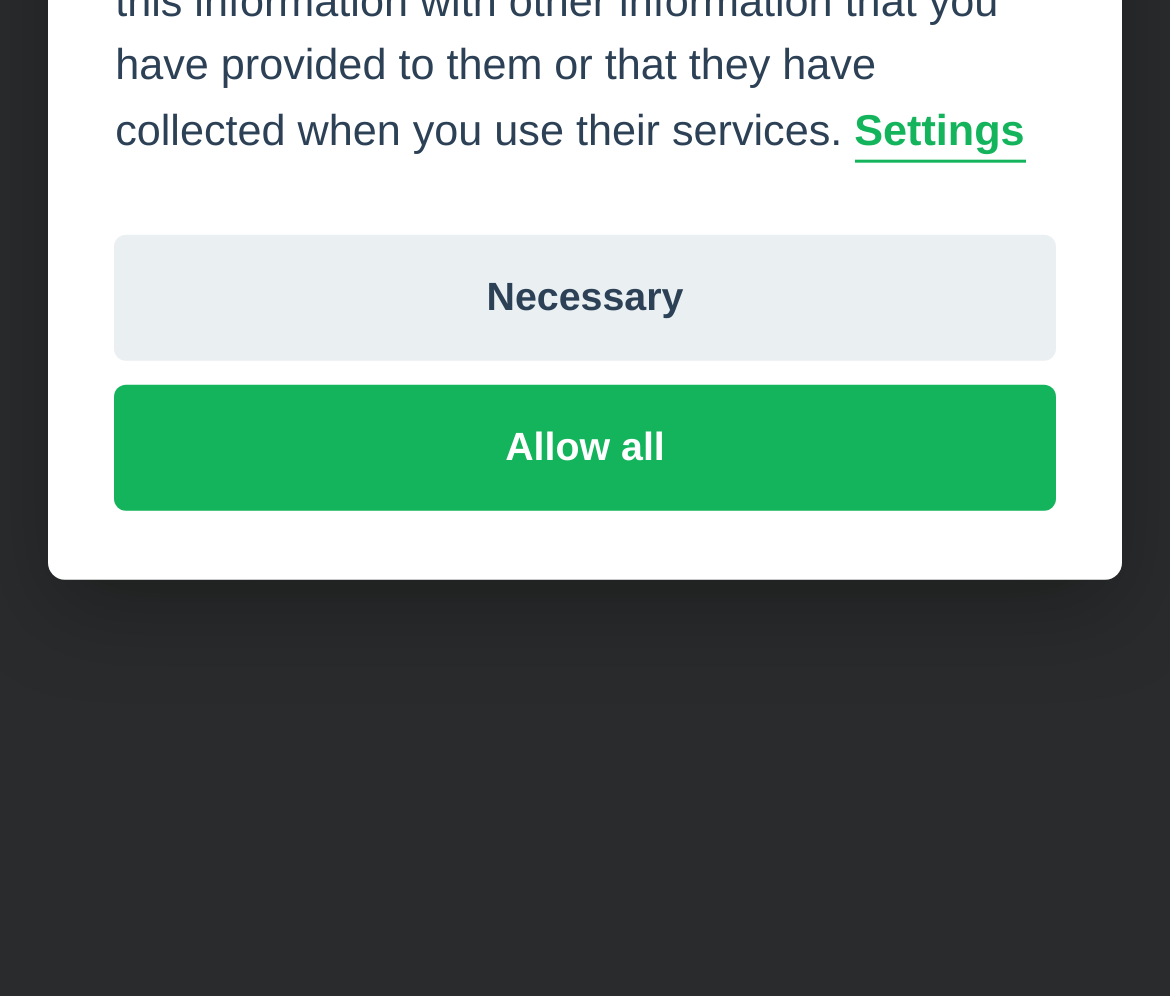Identify the bounding box of the UI element that matches this description: "Settings".

[0.73, 0.109, 0.876, 0.164]